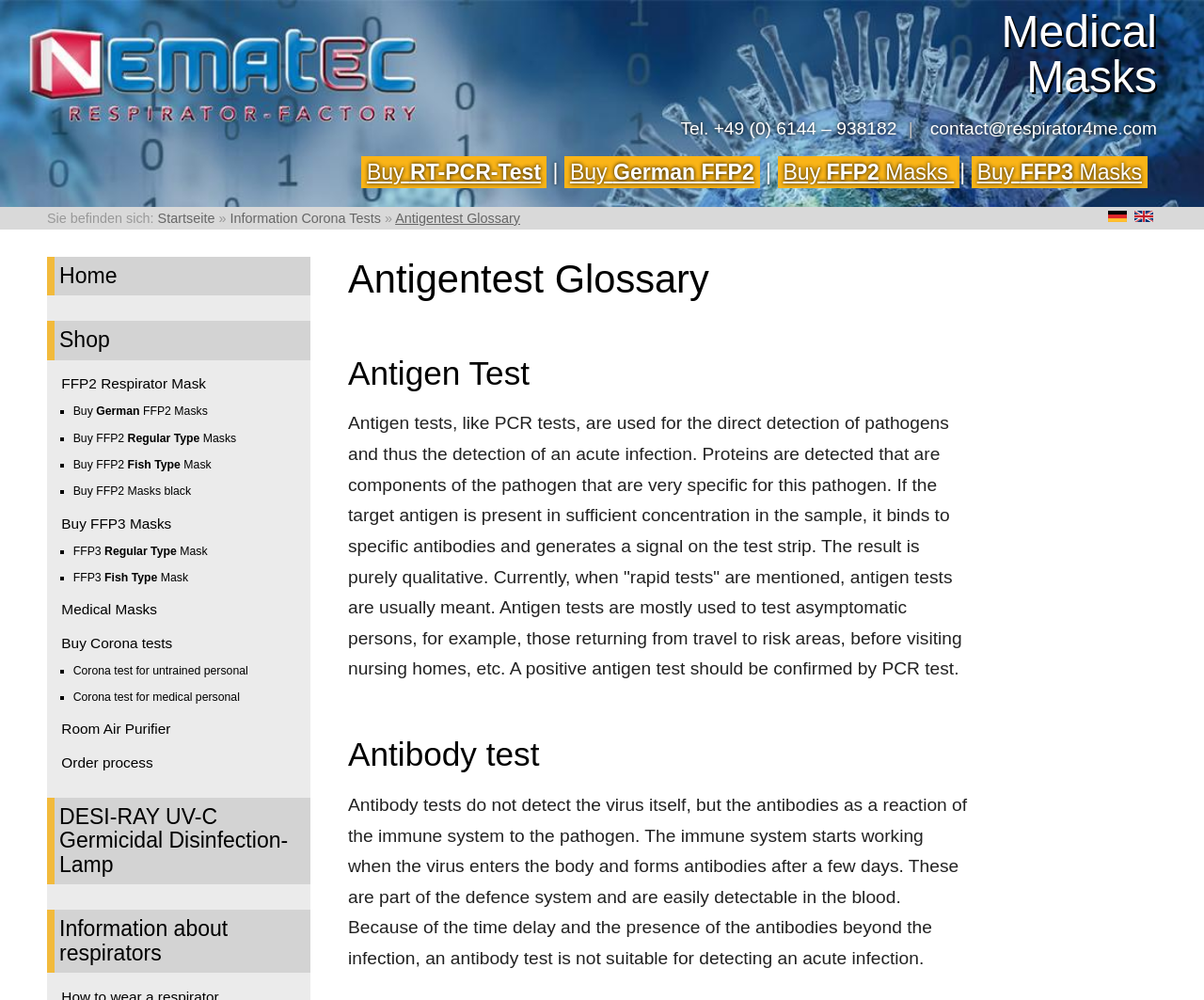Given the description of a UI element: "japanese american incarceration", identify the bounding box coordinates of the matching element in the webpage screenshot.

None